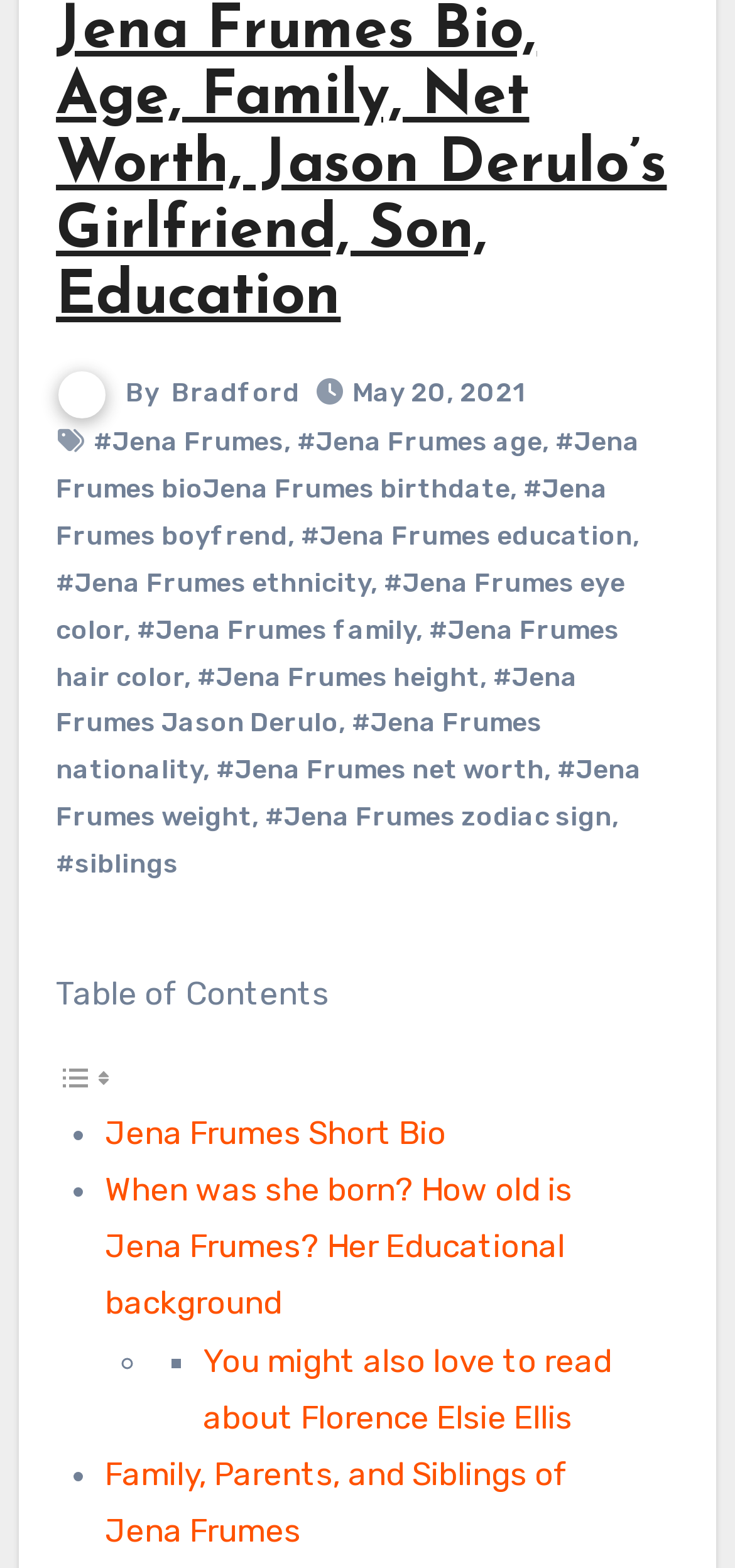Based on the element description, predict the bounding box coordinates (top-left x, top-left y, bottom-right x, bottom-right y) for the UI element in the screenshot: #Jena Frumes boyfrend

[0.076, 0.302, 0.828, 0.352]